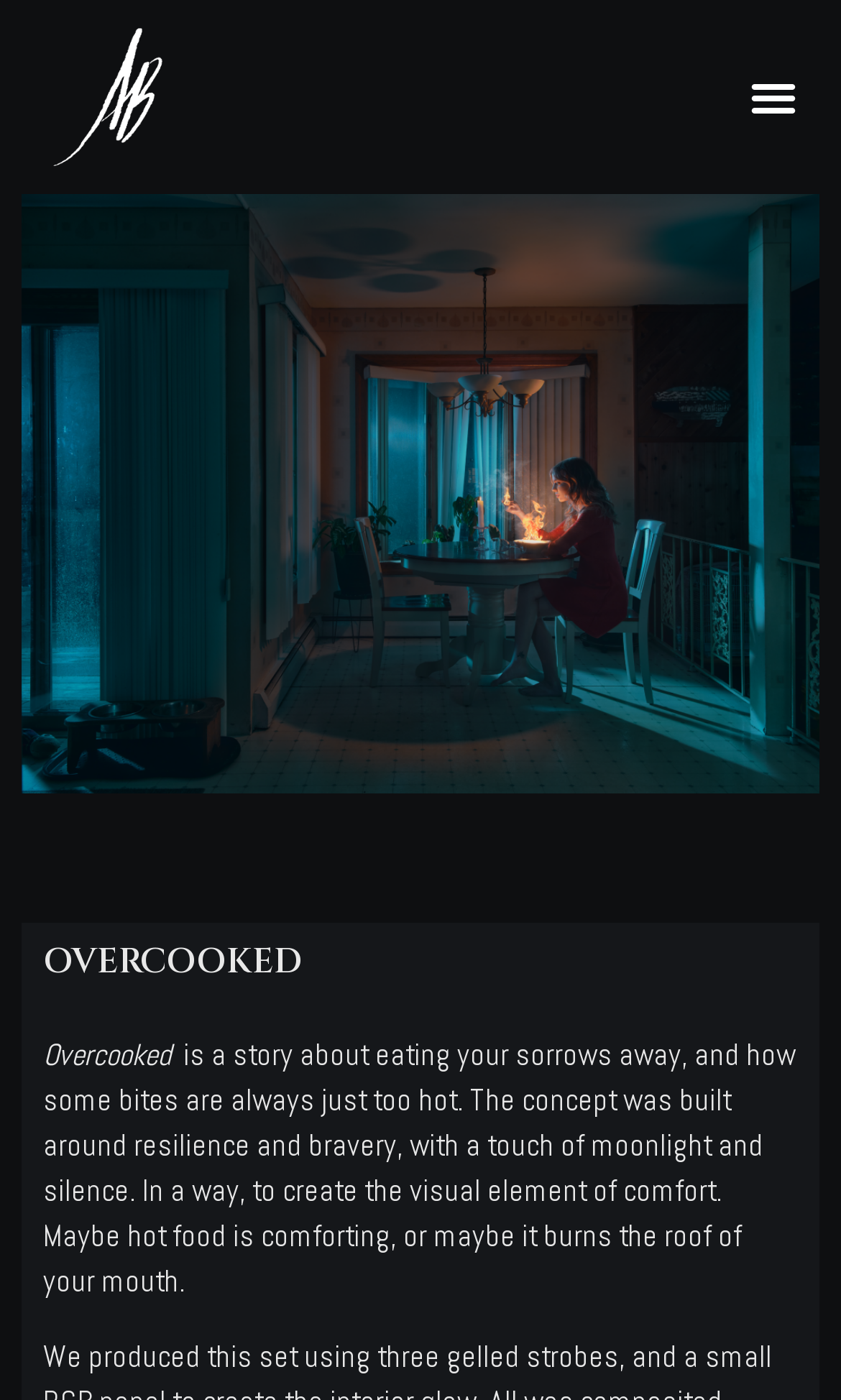Return the bounding box coordinates of the UI element that corresponds to this description: "Menu". The coordinates must be given as four float numbers in the range of 0 and 1, [left, top, right, bottom].

[0.877, 0.044, 0.962, 0.095]